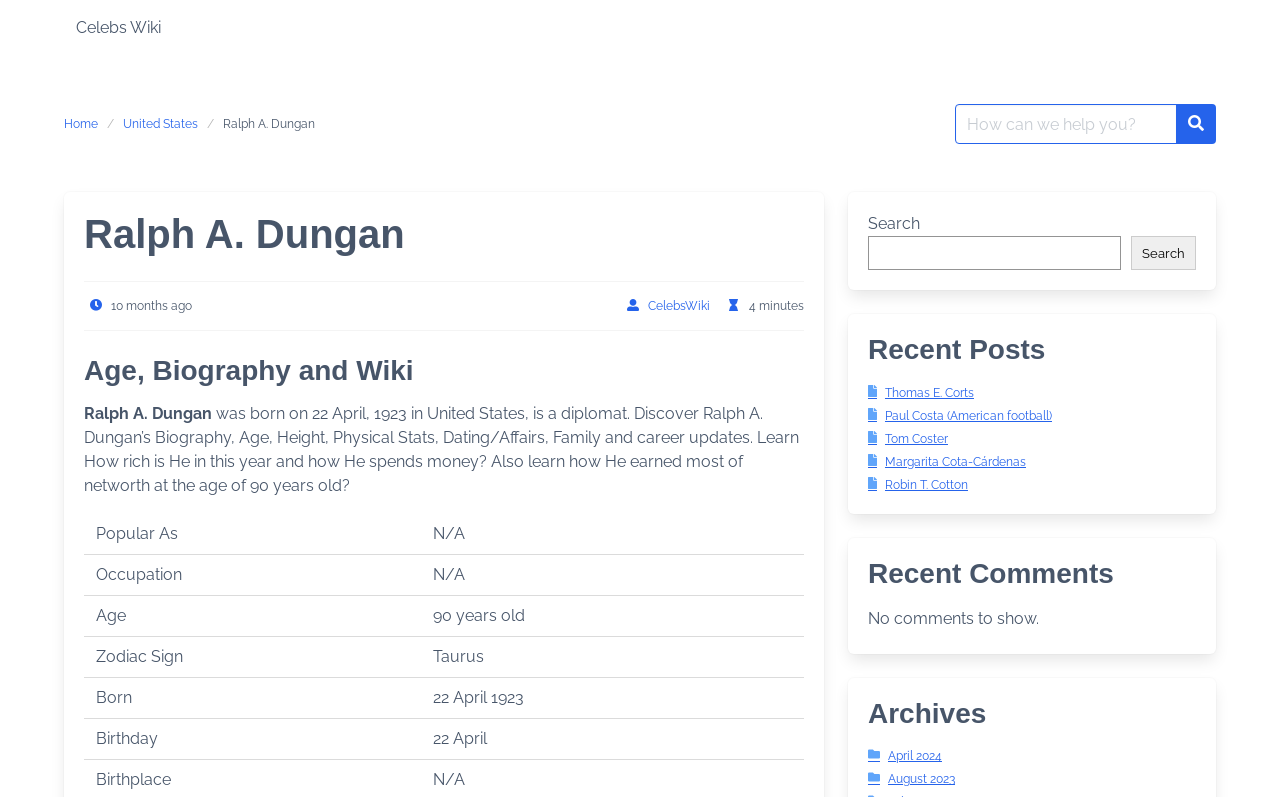Please identify the bounding box coordinates of the element's region that needs to be clicked to fulfill the following instruction: "Search for a celebrity". The bounding box coordinates should consist of four float numbers between 0 and 1, i.e., [left, top, right, bottom].

[0.745, 0.132, 0.786, 0.186]